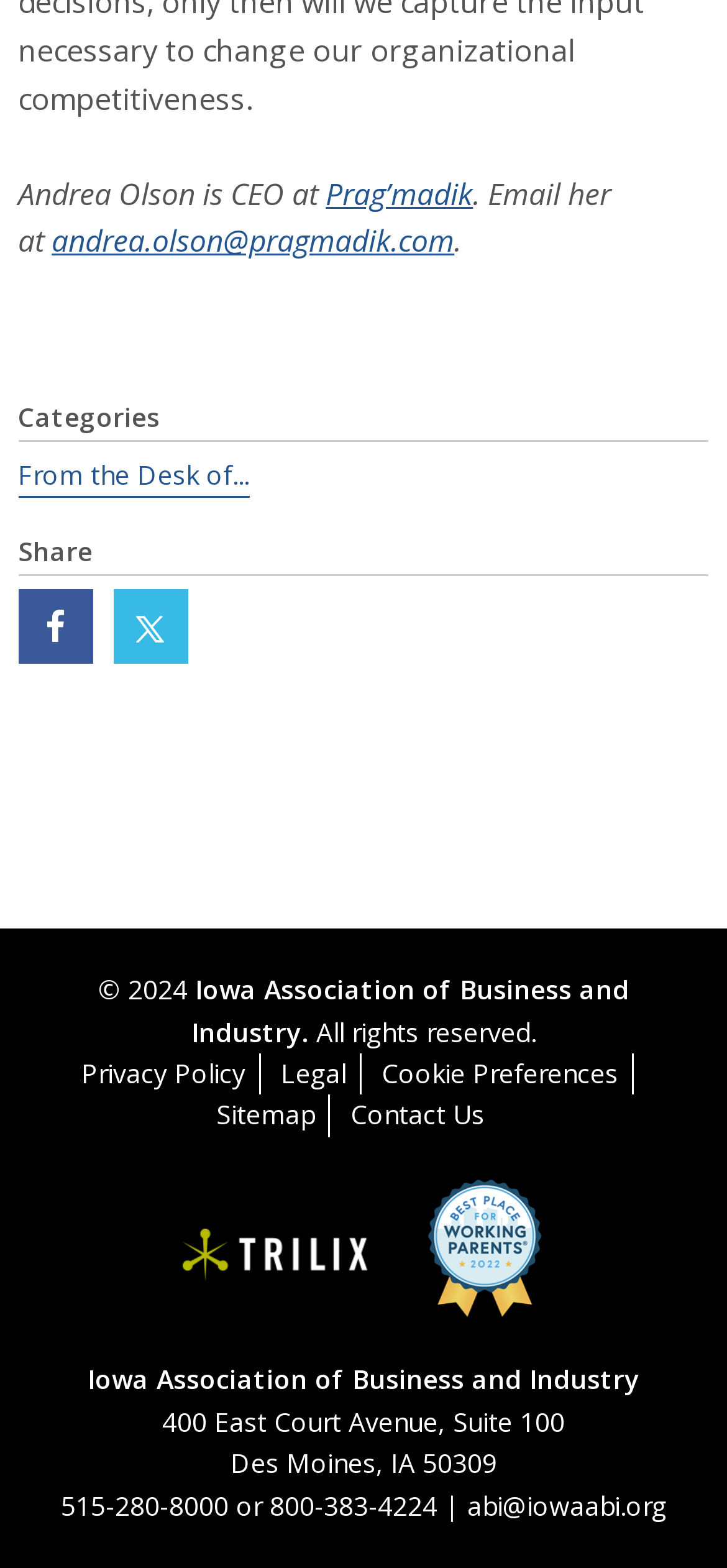Using the provided element description: "title="Best Place for Working Parents"", identify the bounding box coordinates. The coordinates should be four floats between 0 and 1 in the order [left, top, right, bottom].

[0.509, 0.752, 0.748, 0.841]